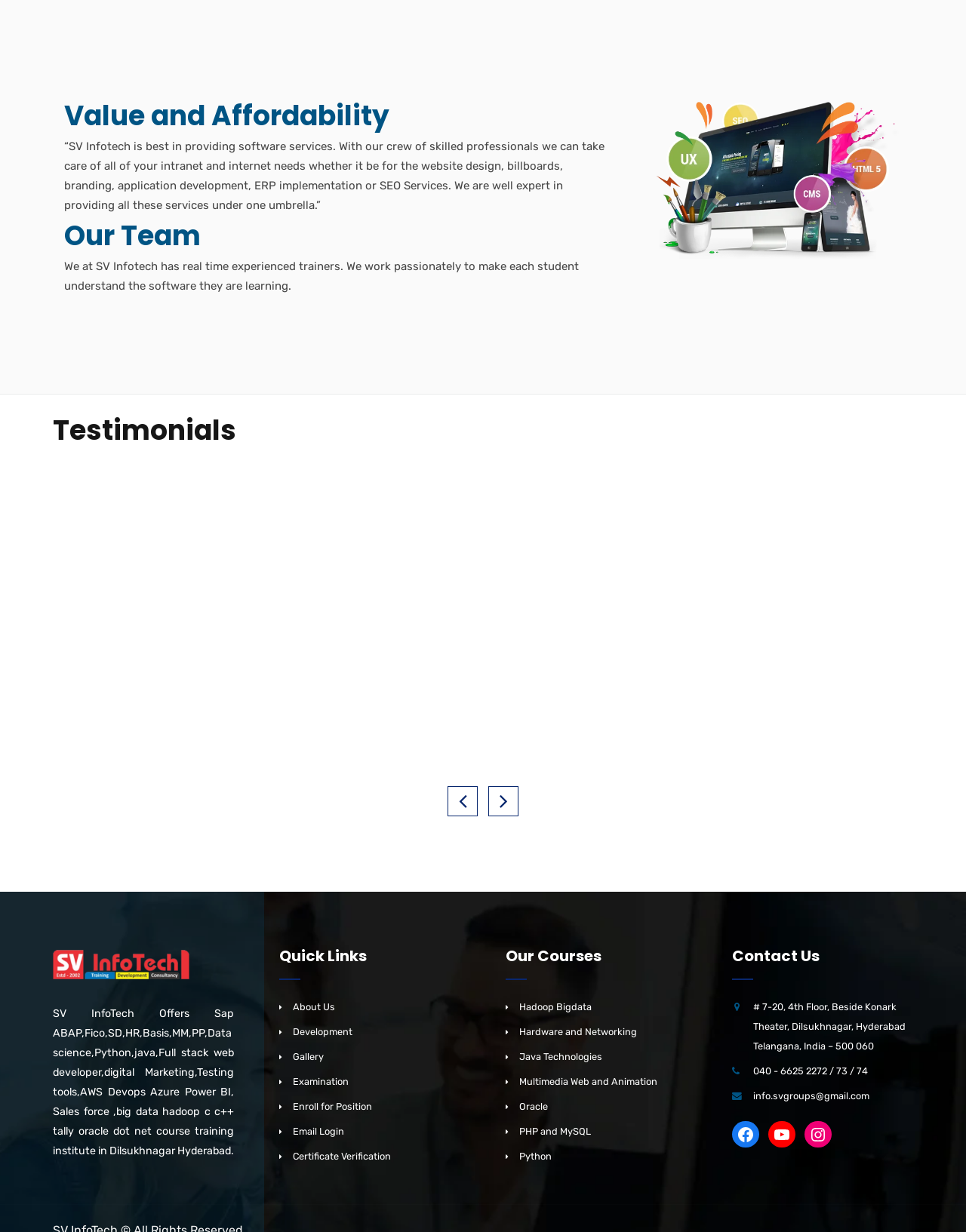How can I contact SV Infotech?
Please provide a single word or phrase as your answer based on the image.

Phone or email